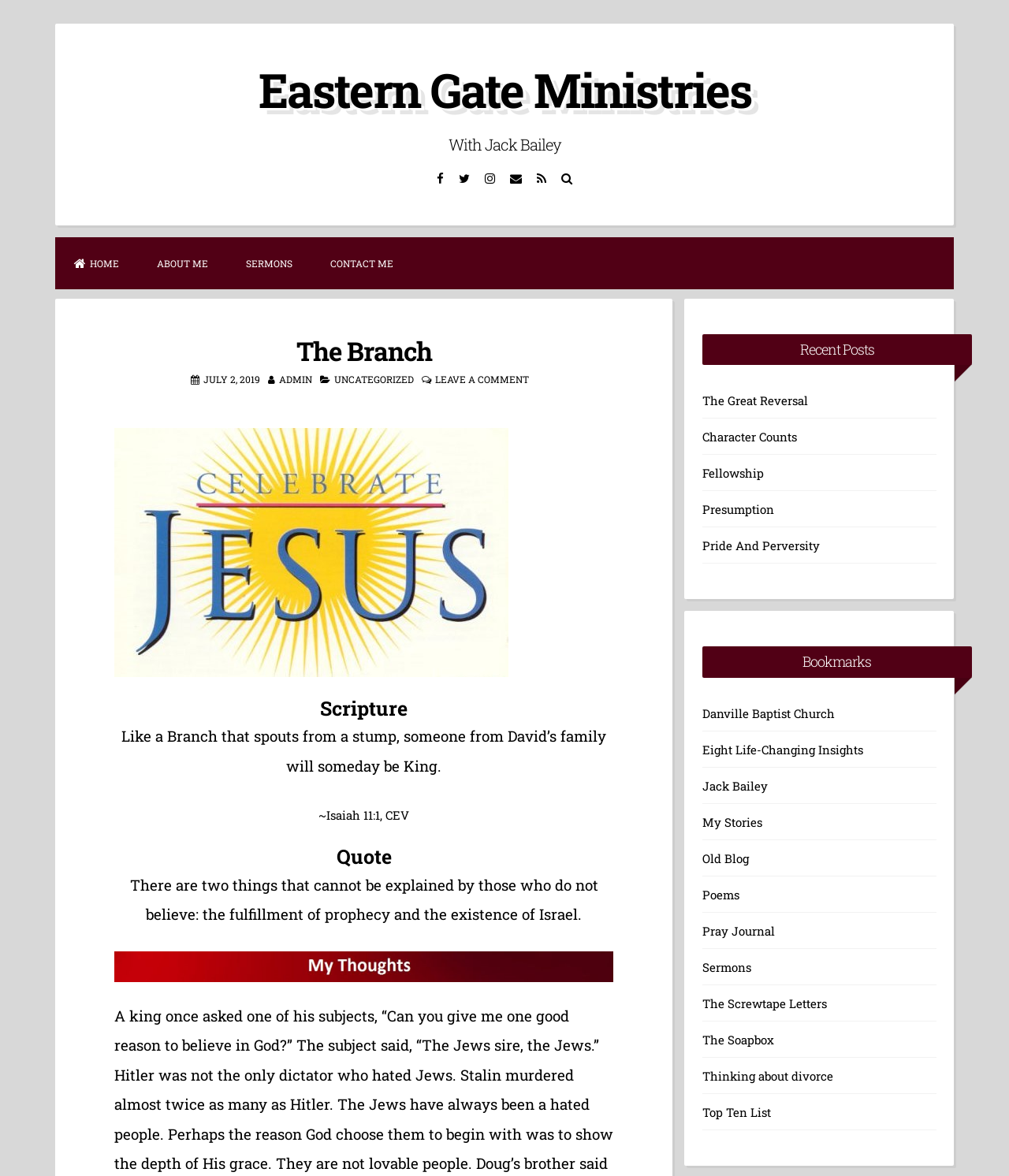Specify the bounding box coordinates of the area to click in order to execute this command: 'Read the 'Recent Posts''. The coordinates should consist of four float numbers ranging from 0 to 1, and should be formatted as [left, top, right, bottom].

[0.696, 0.284, 0.963, 0.31]